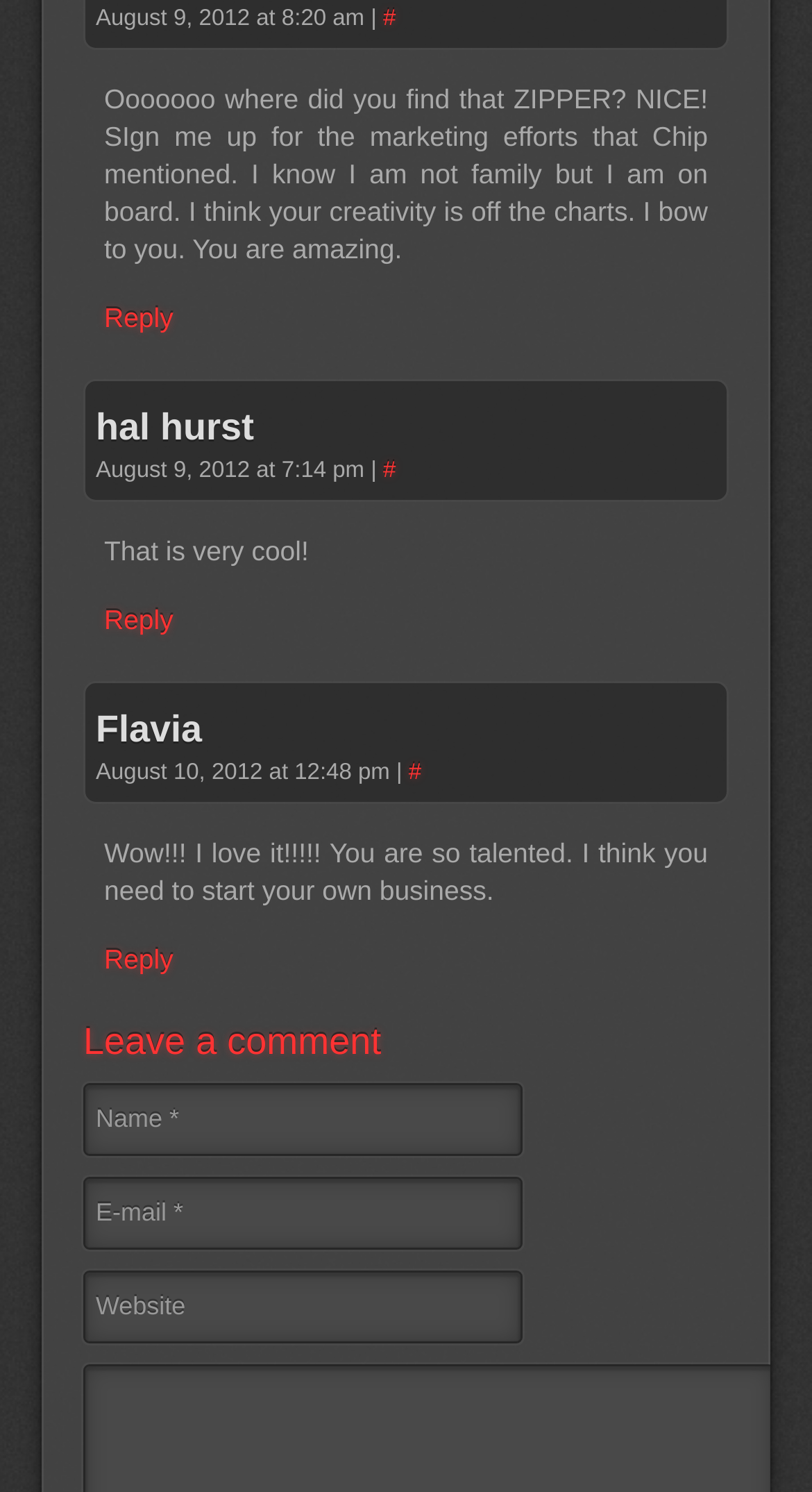Based on what you see in the screenshot, provide a thorough answer to this question: What is the date of the latest comment?

I looked at the time elements associated with each comment and found that the latest one is 'August 10, 2012 at 12:48 pm'.